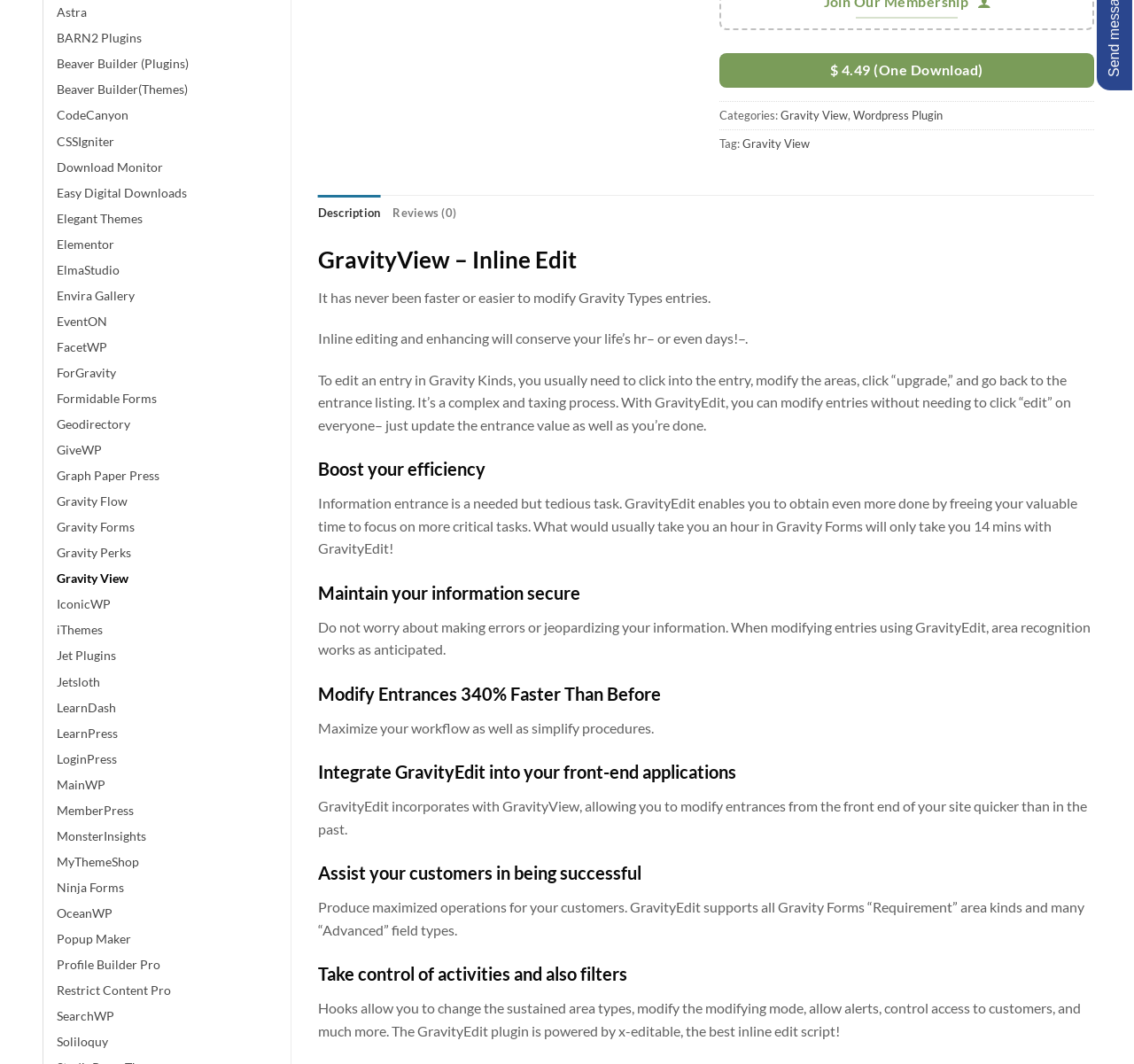Determine the bounding box of the UI element mentioned here: "The Finance Statement". The coordinates must be in the format [left, top, right, bottom] with values ranging from 0 to 1.

None